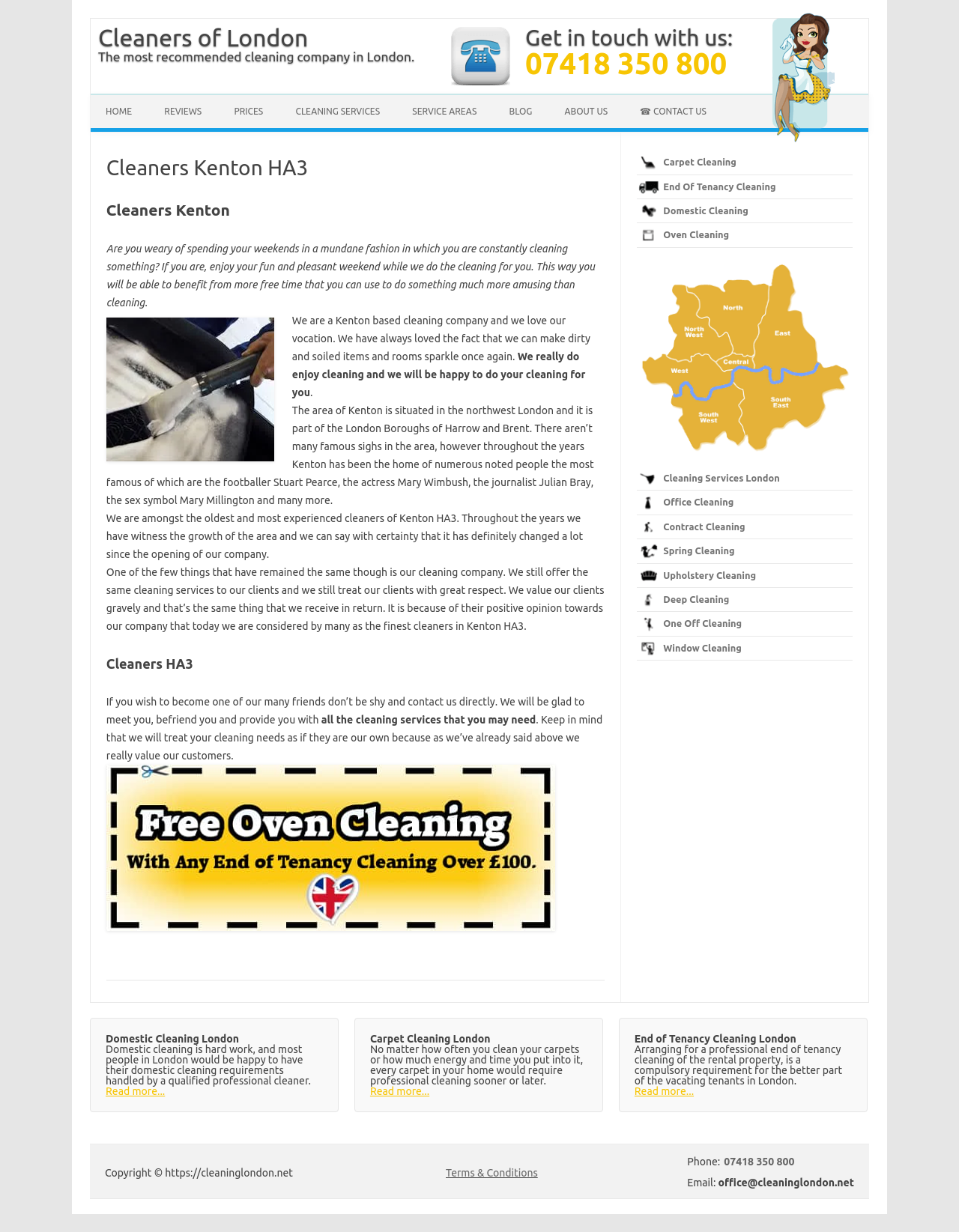Specify the bounding box coordinates of the element's area that should be clicked to execute the given instruction: "View the 'Cleaning Prices'". The coordinates should be four float numbers between 0 and 1, i.e., [left, top, right, bottom].

[0.111, 0.754, 0.579, 0.764]